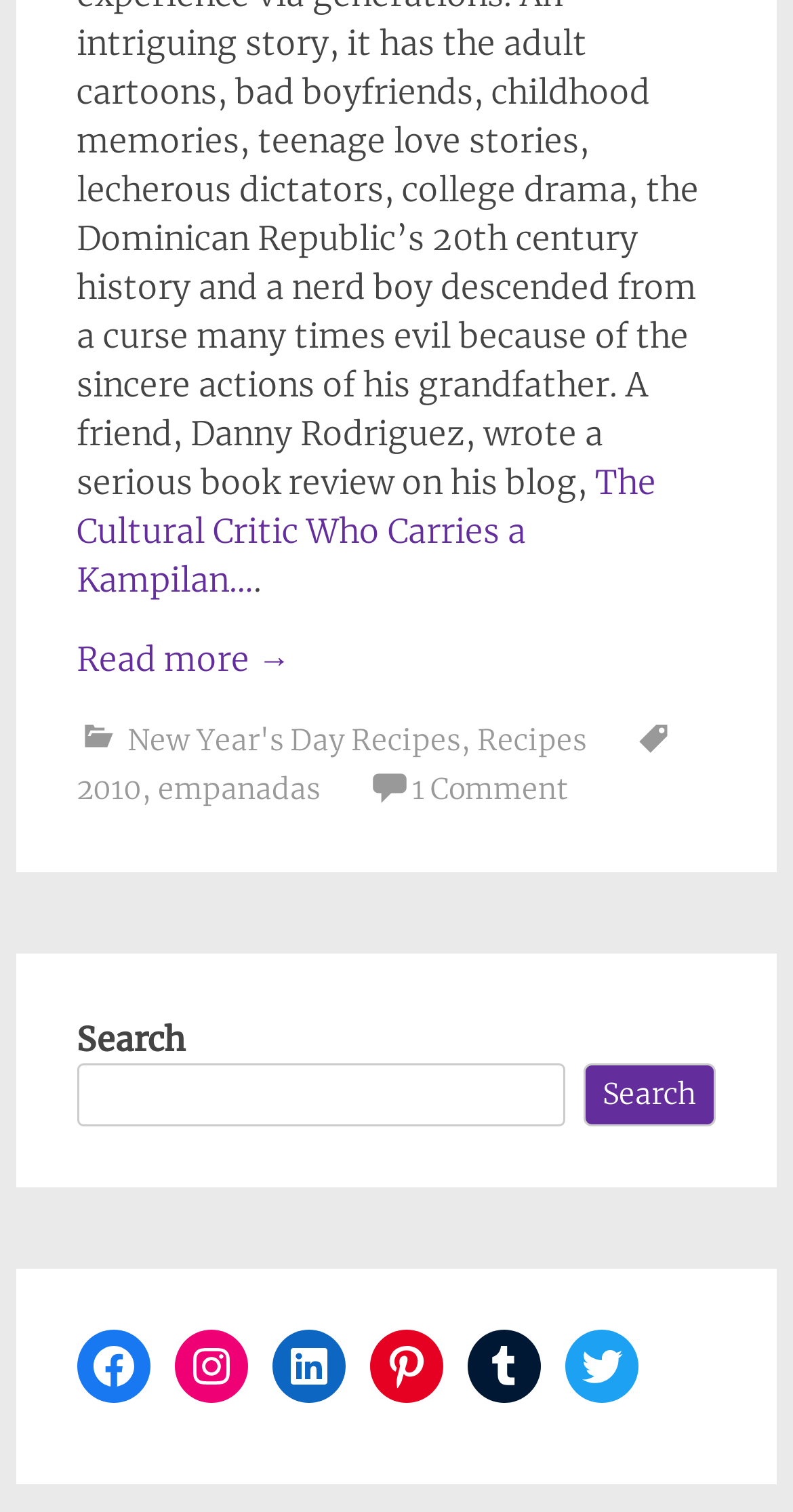Determine the bounding box coordinates of the clickable area required to perform the following instruction: "View New Year's Day recipes". The coordinates should be represented as four float numbers between 0 and 1: [left, top, right, bottom].

[0.161, 0.477, 0.582, 0.502]